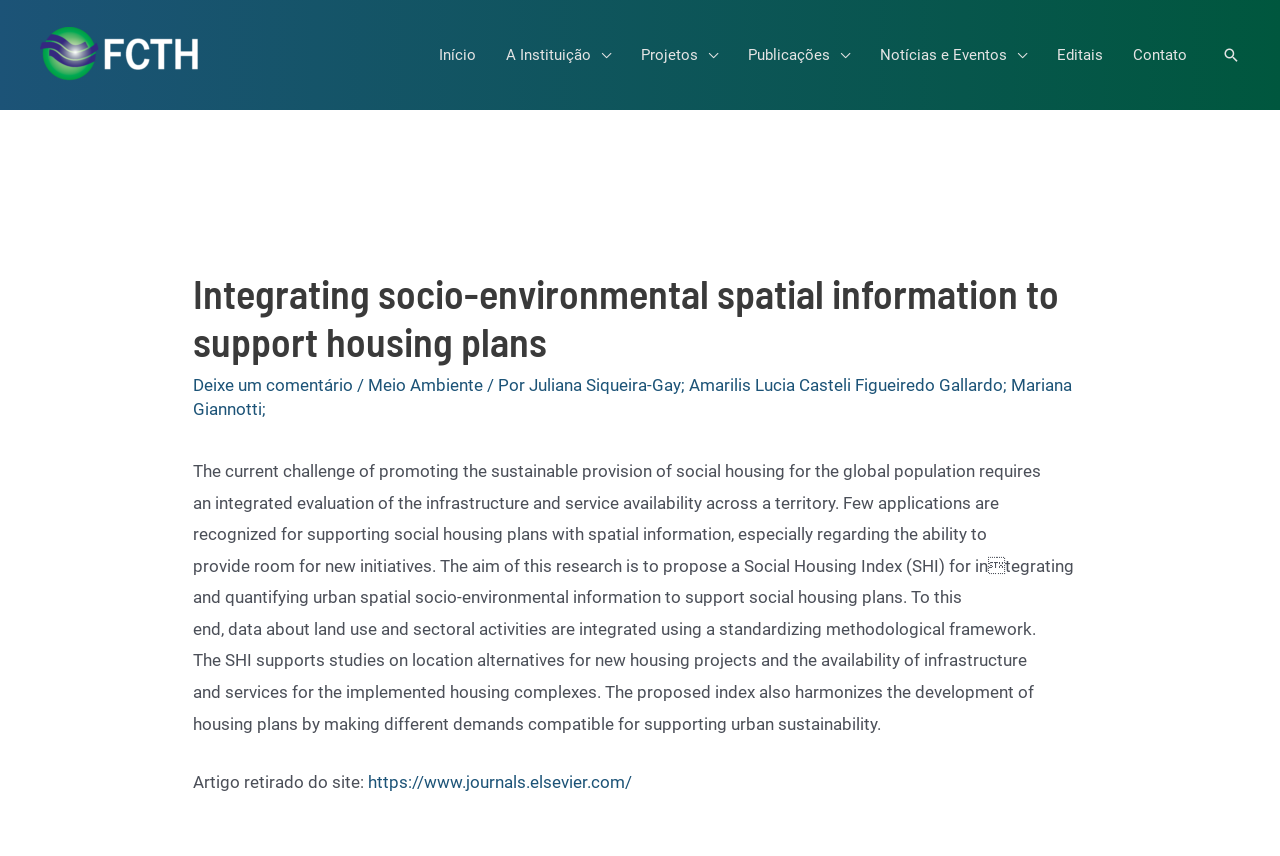What is the name of the institution?
Examine the image and give a concise answer in one word or a short phrase.

FCTH